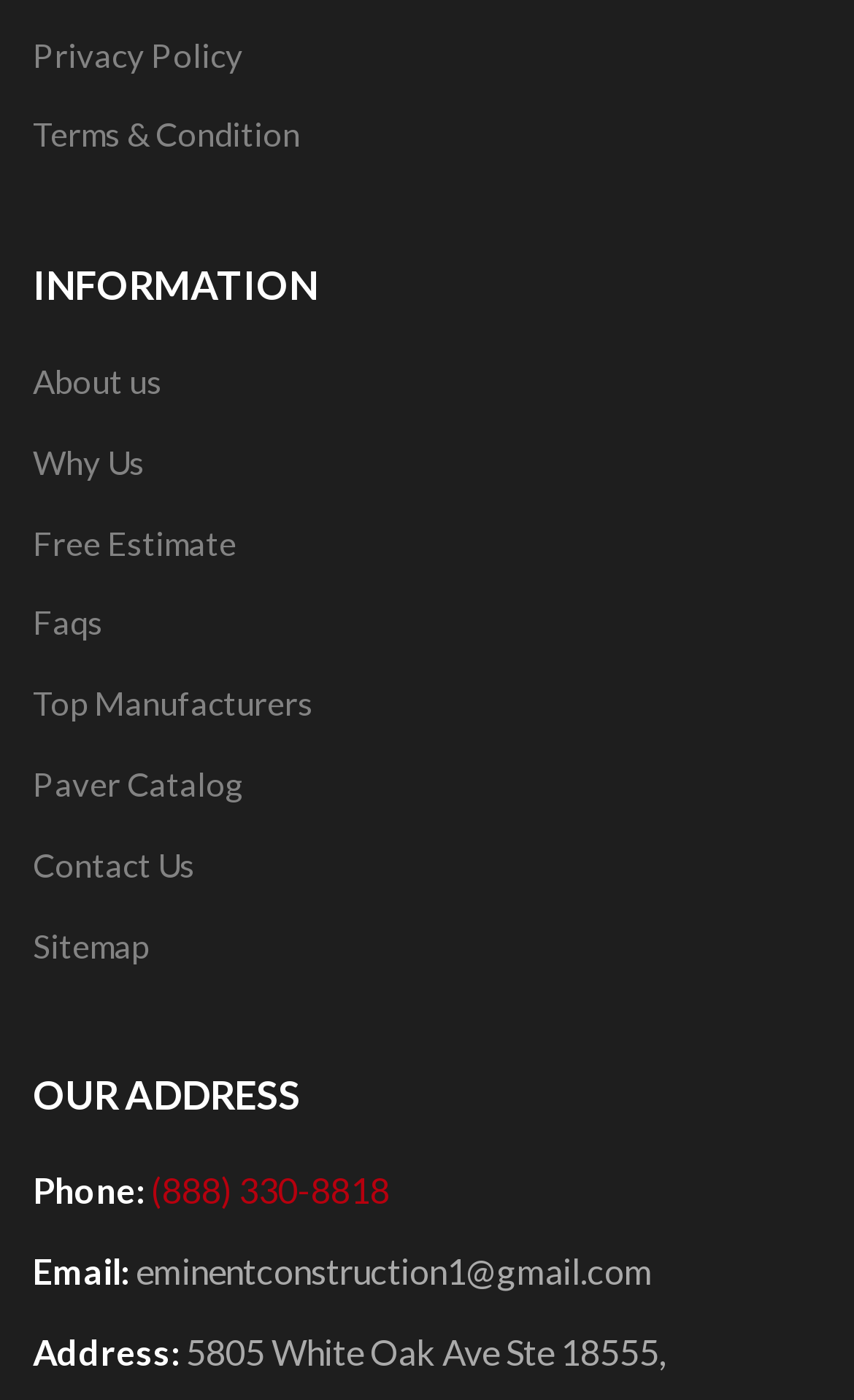Please determine the bounding box coordinates of the element to click on in order to accomplish the following task: "View privacy policy". Ensure the coordinates are four float numbers ranging from 0 to 1, i.e., [left, top, right, bottom].

[0.038, 0.024, 0.285, 0.053]